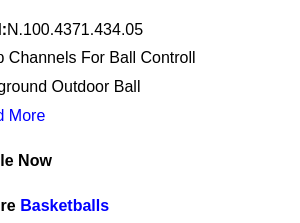What is the purpose of the deep channels on the basketball?
Please elaborate on the answer to the question with detailed information.

The deep channels integrated into the basketball are designed to improve ball control, allowing players to handle the ball with precision and accuracy during gameplay.